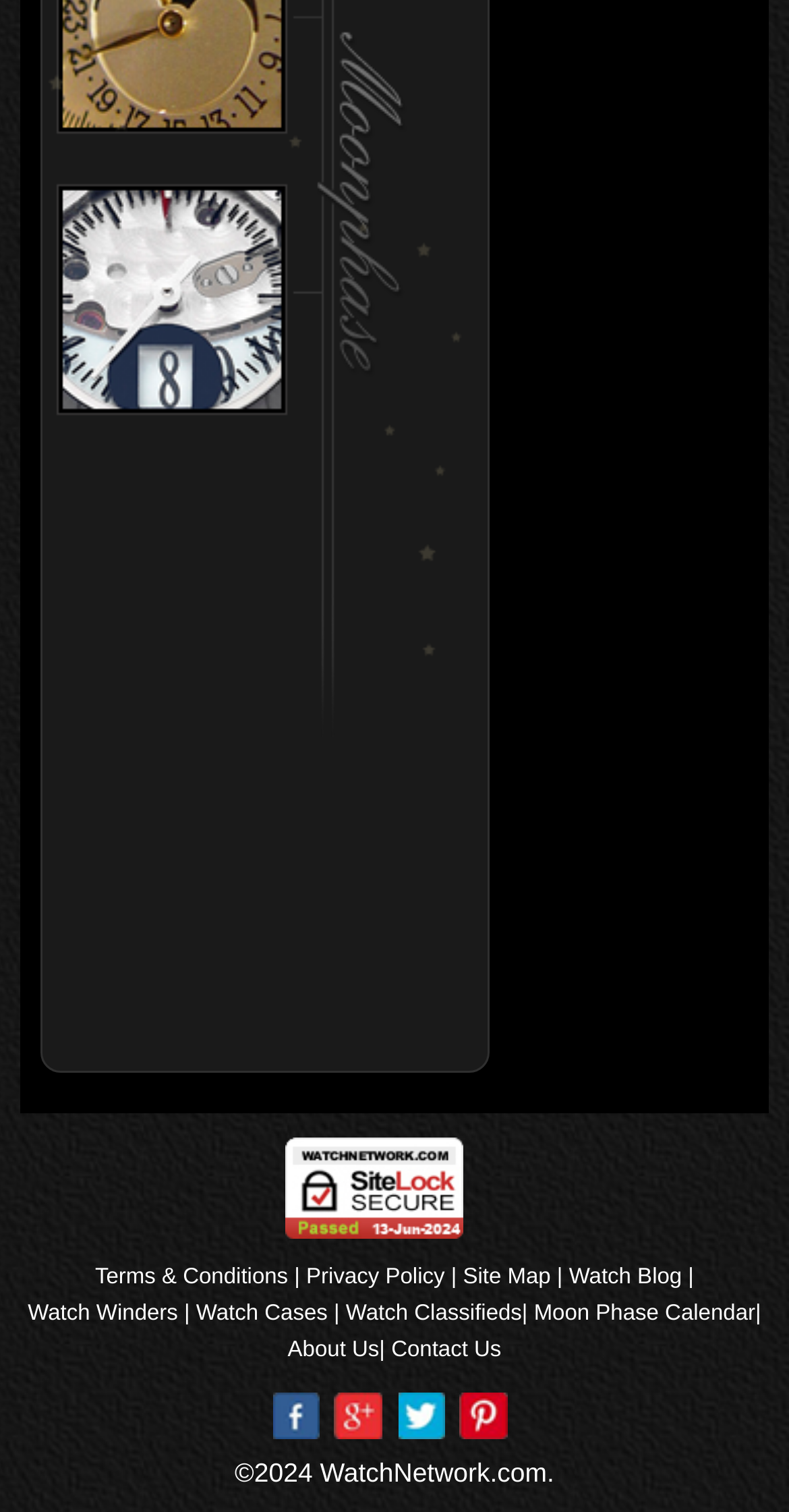Identify the bounding box coordinates for the UI element mentioned here: "Watch Classifieds". Provide the coordinates as four float values between 0 and 1, i.e., [left, top, right, bottom].

[0.438, 0.861, 0.661, 0.877]